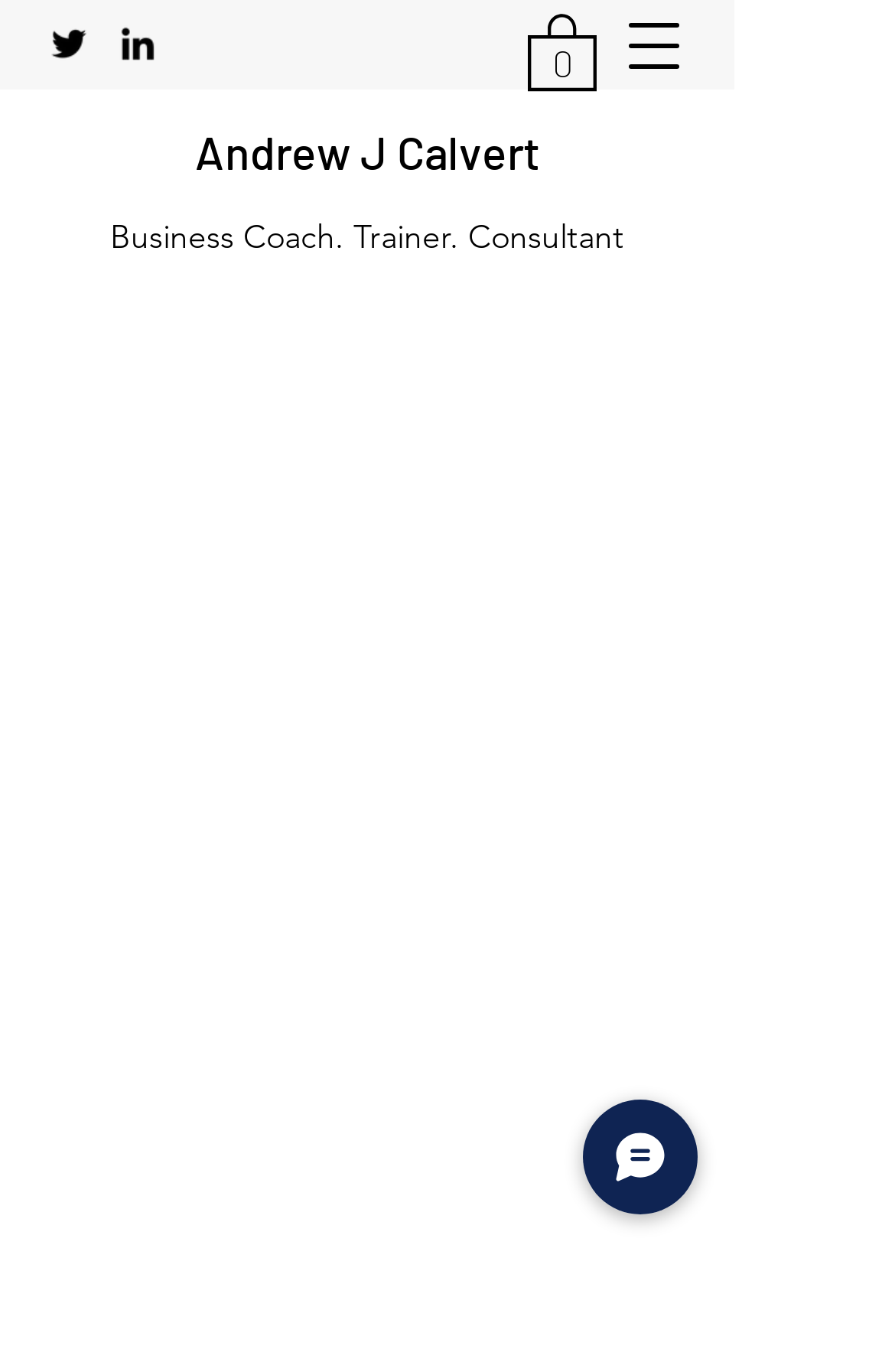Provide a one-word or brief phrase answer to the question:
What is the purpose of the button at the top right corner?

Open navigation menu